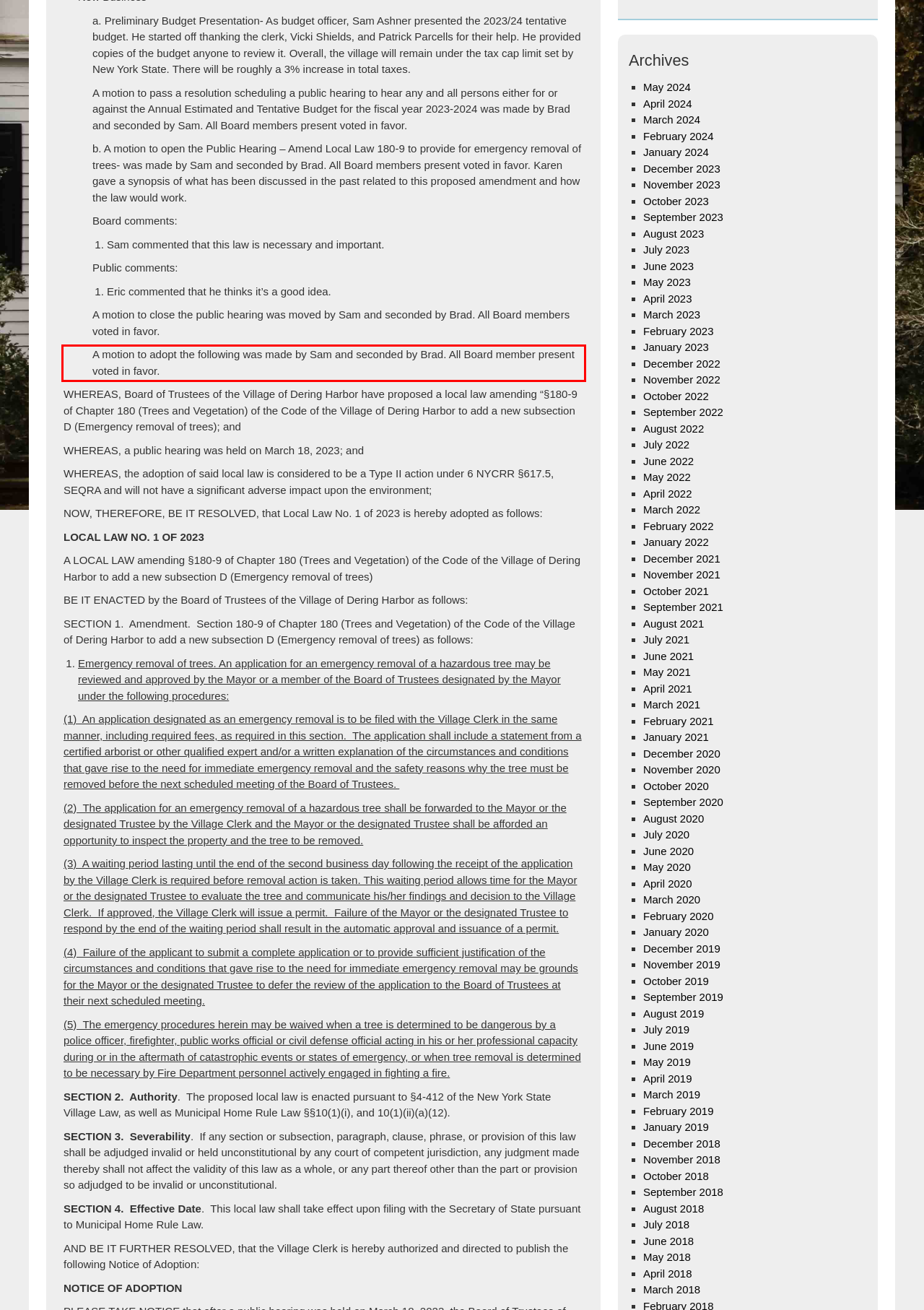Look at the webpage screenshot and recognize the text inside the red bounding box.

A motion to adopt the following was made by Sam and seconded by Brad. All Board member present voted in favor.